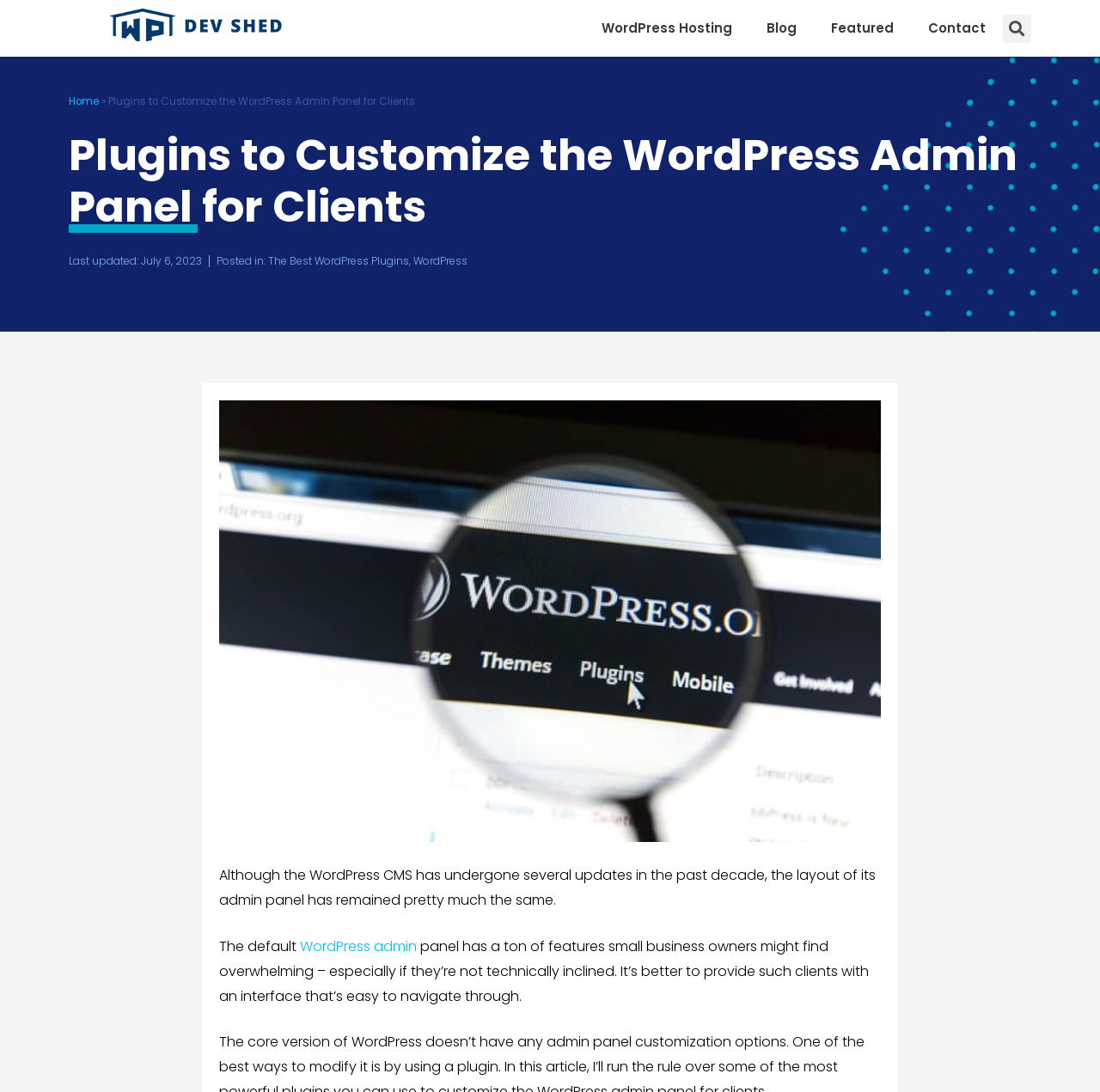Can you find the bounding box coordinates for the element that needs to be clicked to execute this instruction: "Read more about 'The Best WordPress Plugins'"? The coordinates should be given as four float numbers between 0 and 1, i.e., [left, top, right, bottom].

[0.244, 0.232, 0.372, 0.246]